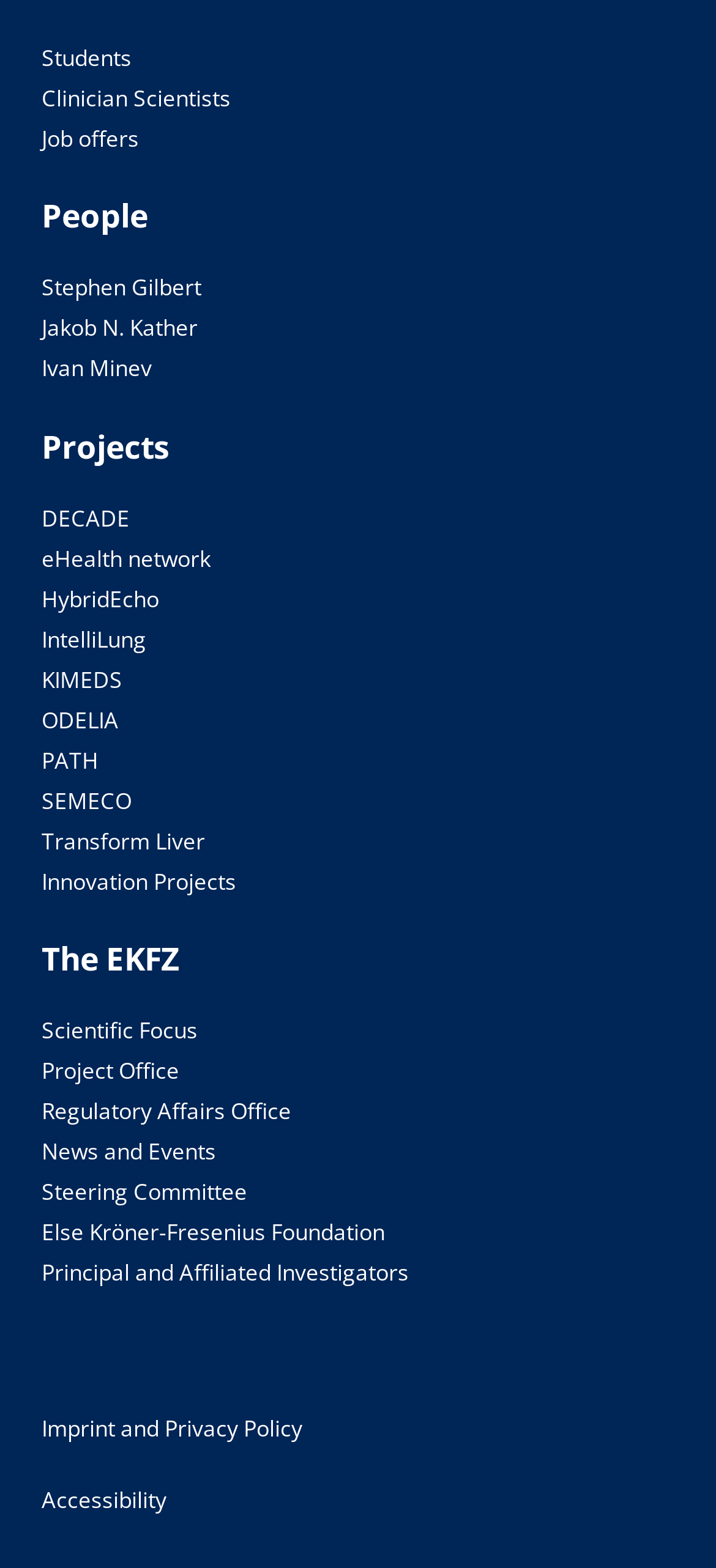Please identify the bounding box coordinates of the element on the webpage that should be clicked to follow this instruction: "Read news and events". The bounding box coordinates should be given as four float numbers between 0 and 1, formatted as [left, top, right, bottom].

[0.058, 0.725, 0.301, 0.745]